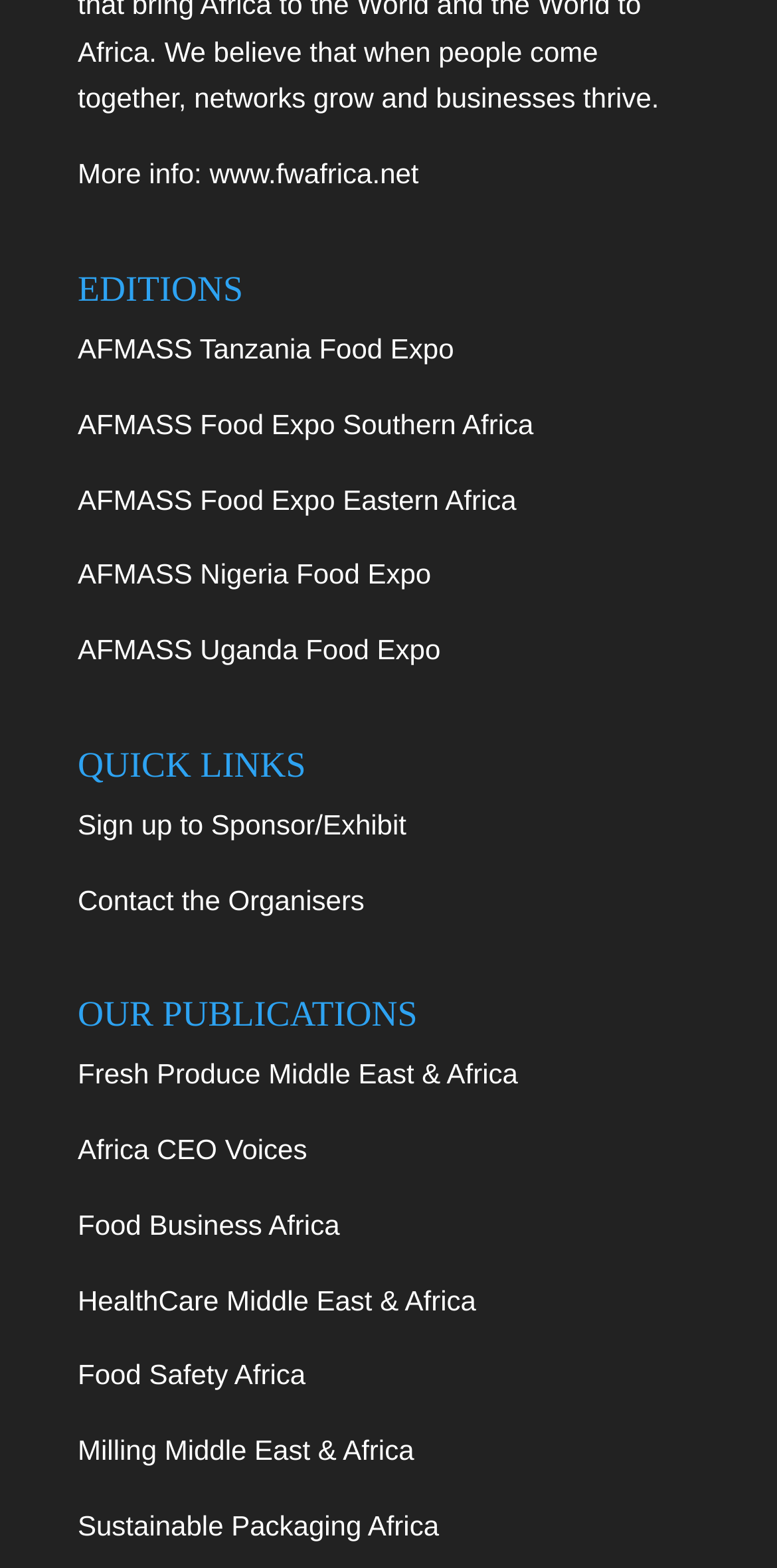Identify the bounding box coordinates of the clickable region to carry out the given instruction: "Contact the Organisers".

[0.1, 0.563, 0.469, 0.584]